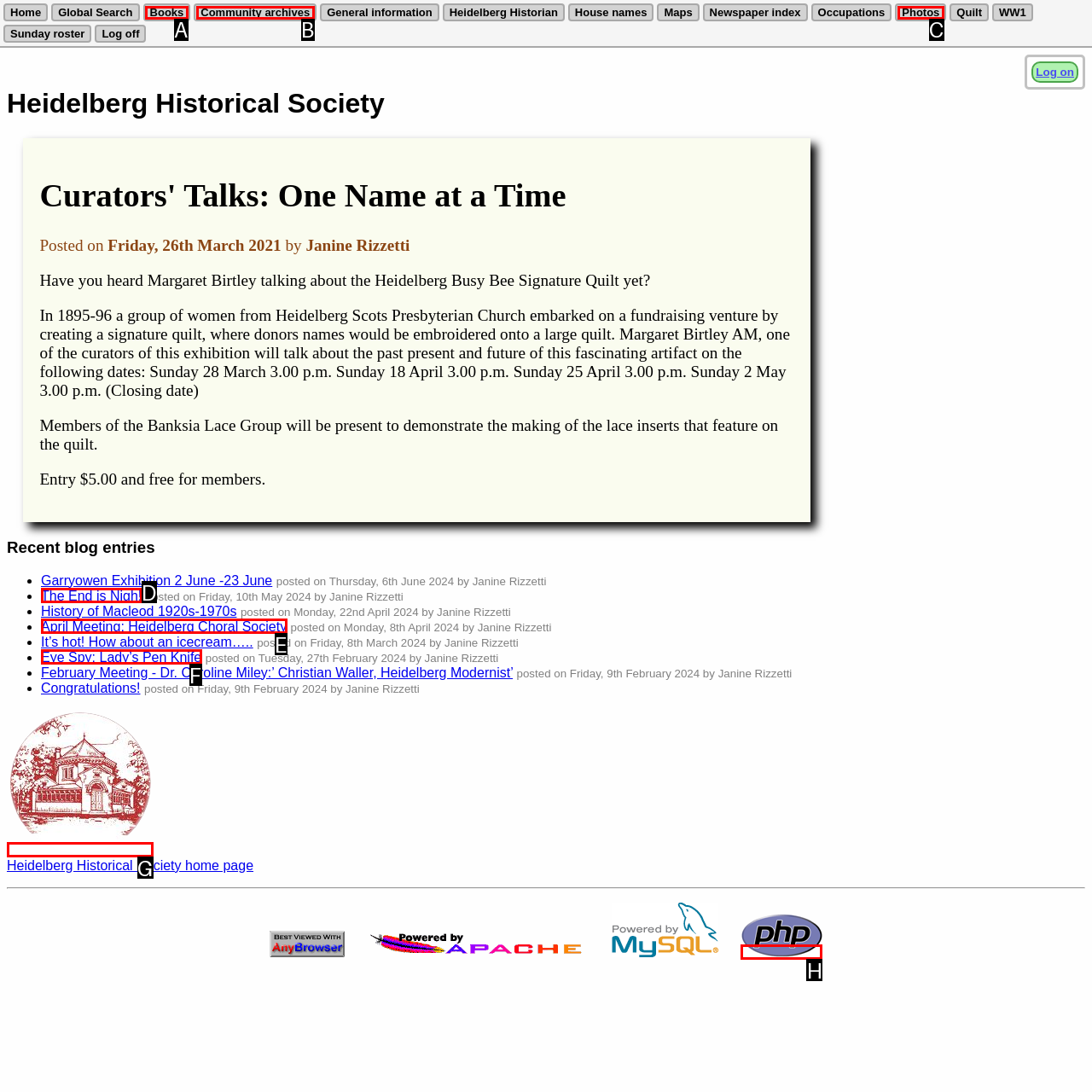Pick the option that corresponds to: alt="[Powered by Apache]"
Provide the letter of the correct choice.

H